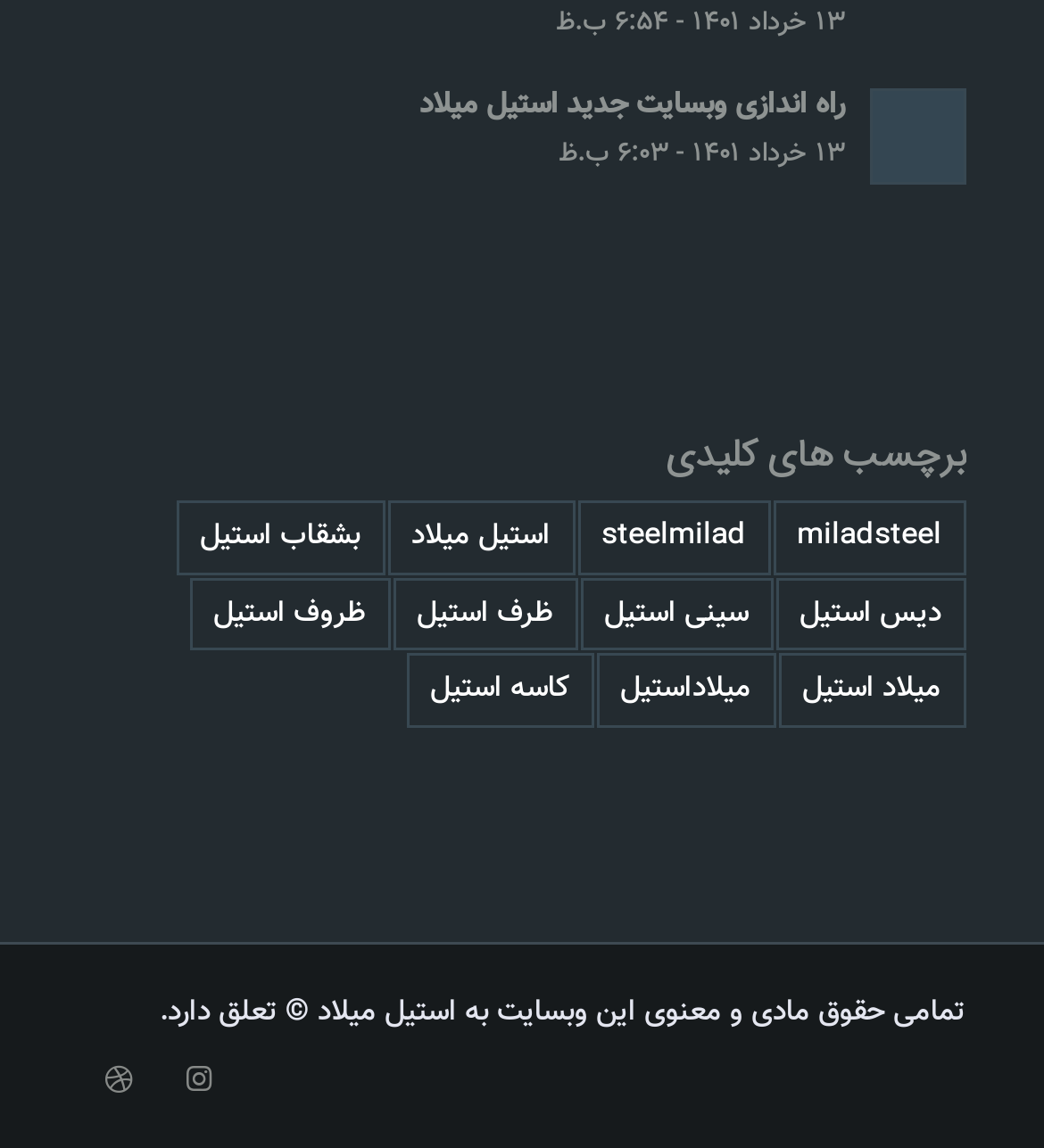Provide a one-word or short-phrase response to the question:
How many social media links are there on the webpage?

2